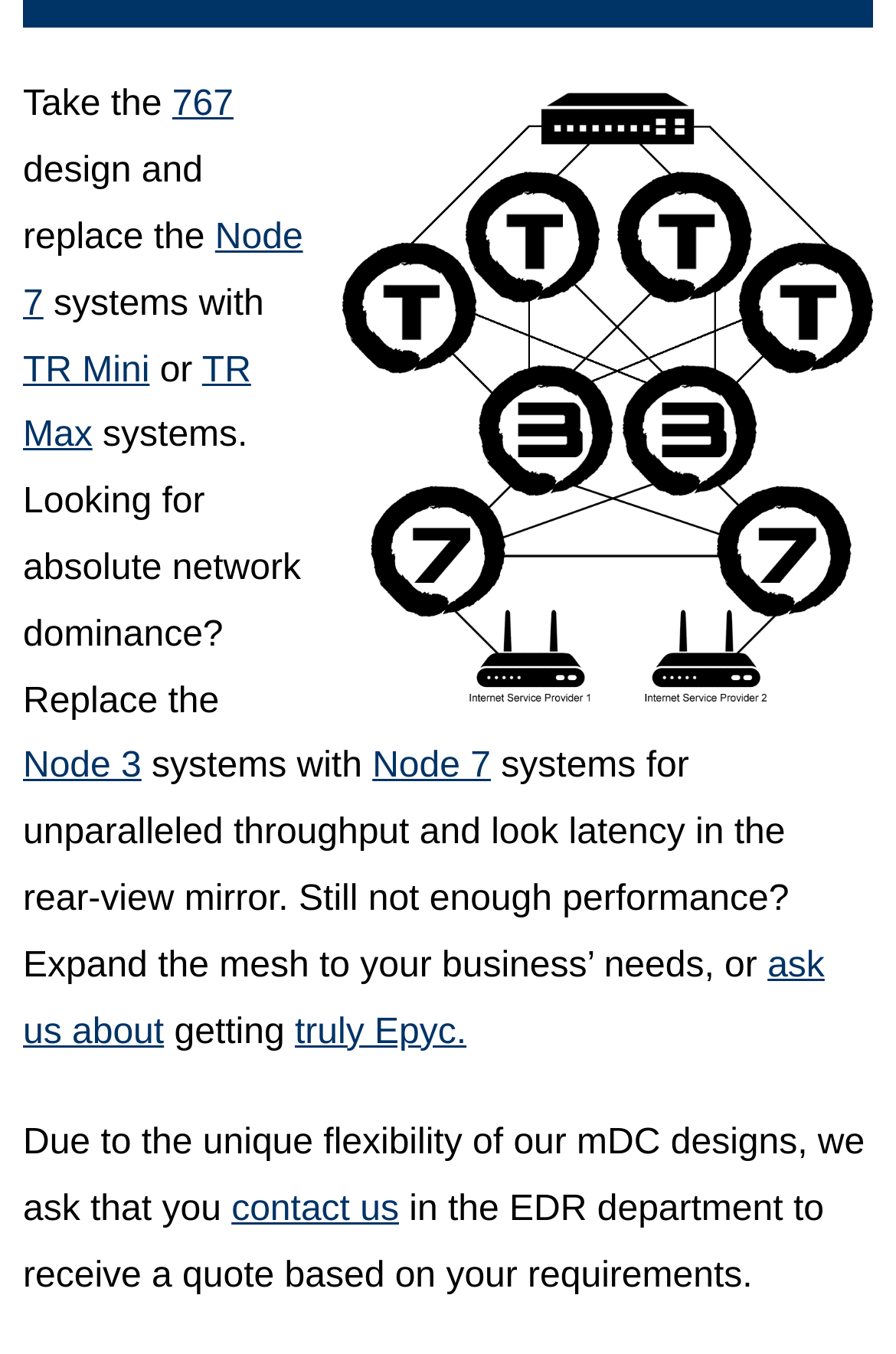Find and provide the bounding box coordinates for the UI element described here: "HAWA WhatsApp". The coordinates should be given as four float numbers between 0 and 1: [left, top, right, bottom].

None